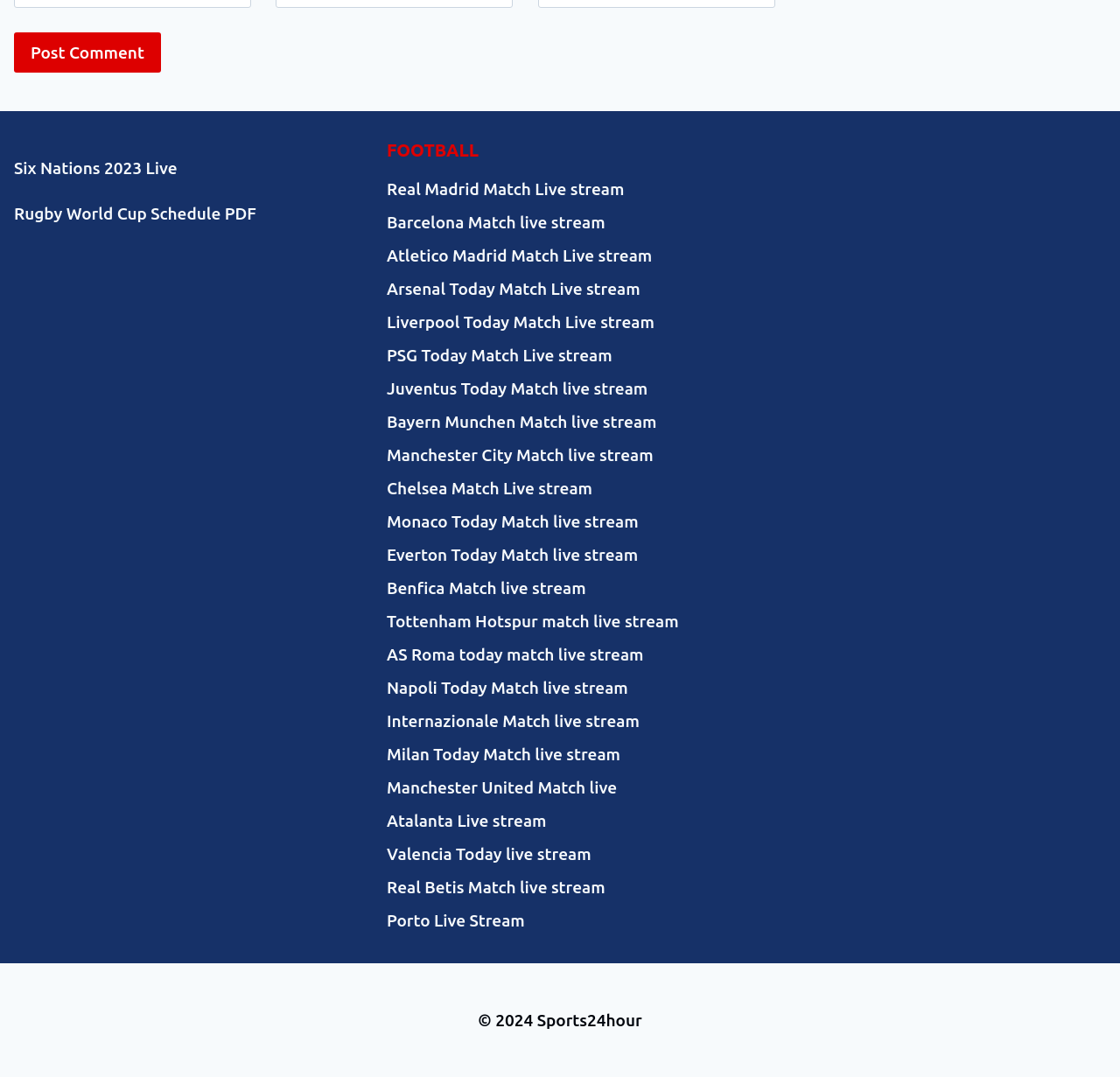Identify the bounding box coordinates for the element that needs to be clicked to fulfill this instruction: "Check the 'Chelsea Match Live stream'". Provide the coordinates in the format of four float numbers between 0 and 1: [left, top, right, bottom].

[0.345, 0.438, 0.655, 0.469]